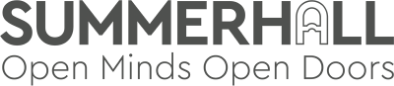What is the tagline of Summerhall?
Could you give a comprehensive explanation in response to this question?

The tagline 'Open Minds Open Doors' is complementing the name 'SUMMERHALL' in the logo, which reflects the venue's commitment to creativity and inclusivity.